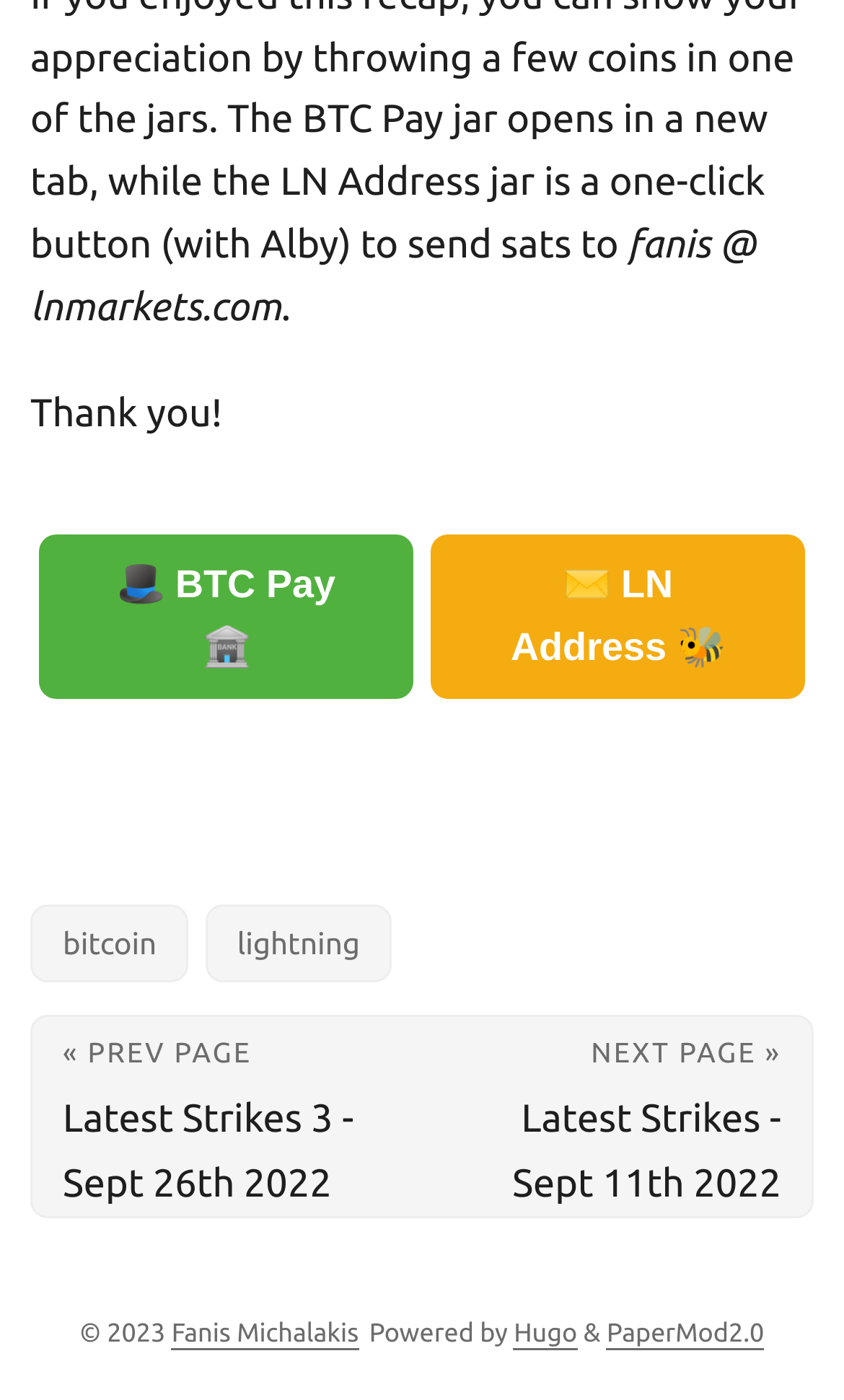Pinpoint the bounding box coordinates of the clickable element to carry out the following instruction: "go to previous page."

[0.038, 0.202, 0.5, 0.344]